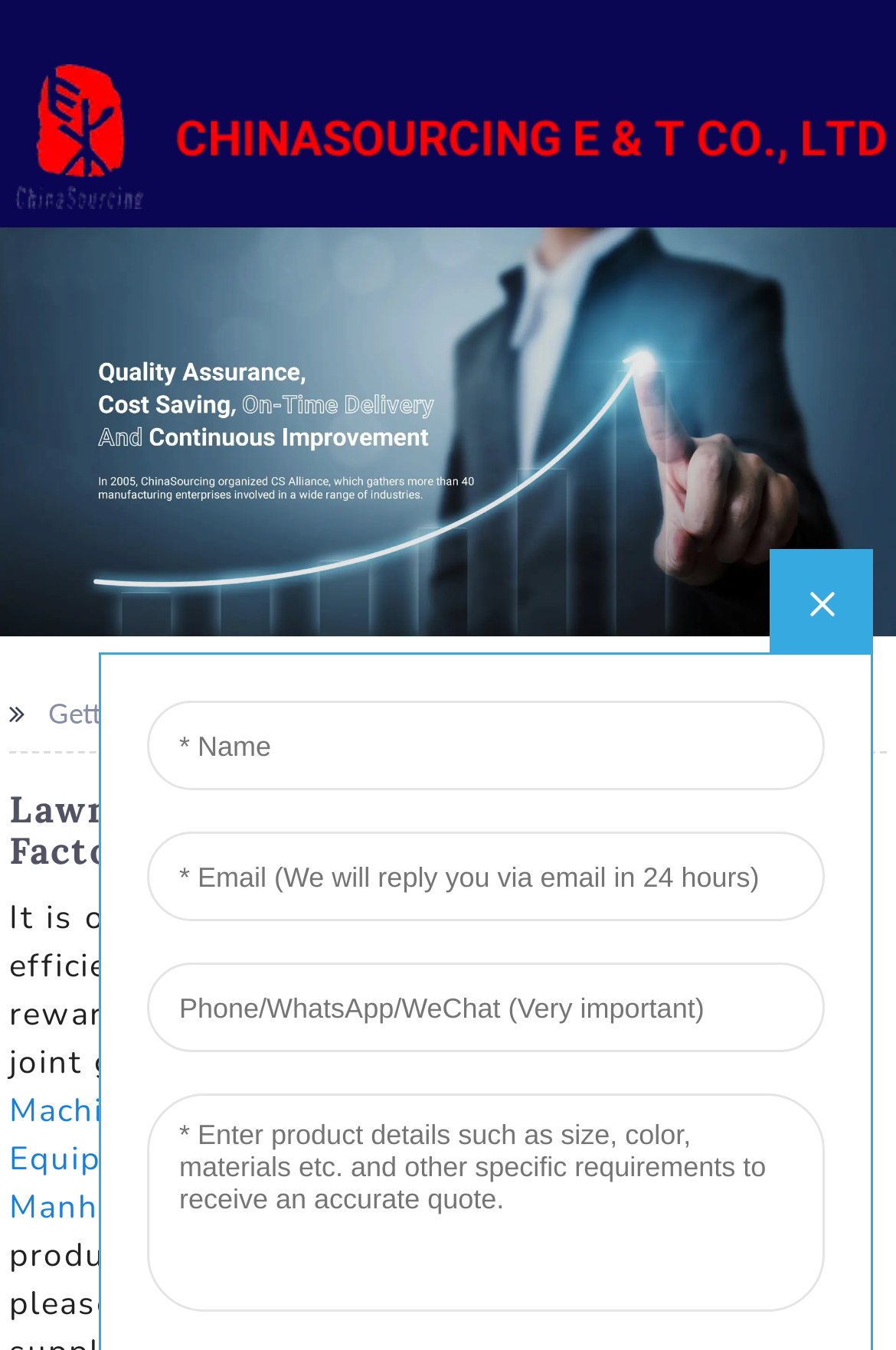Locate the bounding box coordinates of the area you need to click to fulfill this instruction: 'check Industrial Shredder'. The coordinates must be in the form of four float numbers ranging from 0 to 1: [left, top, right, bottom].

None